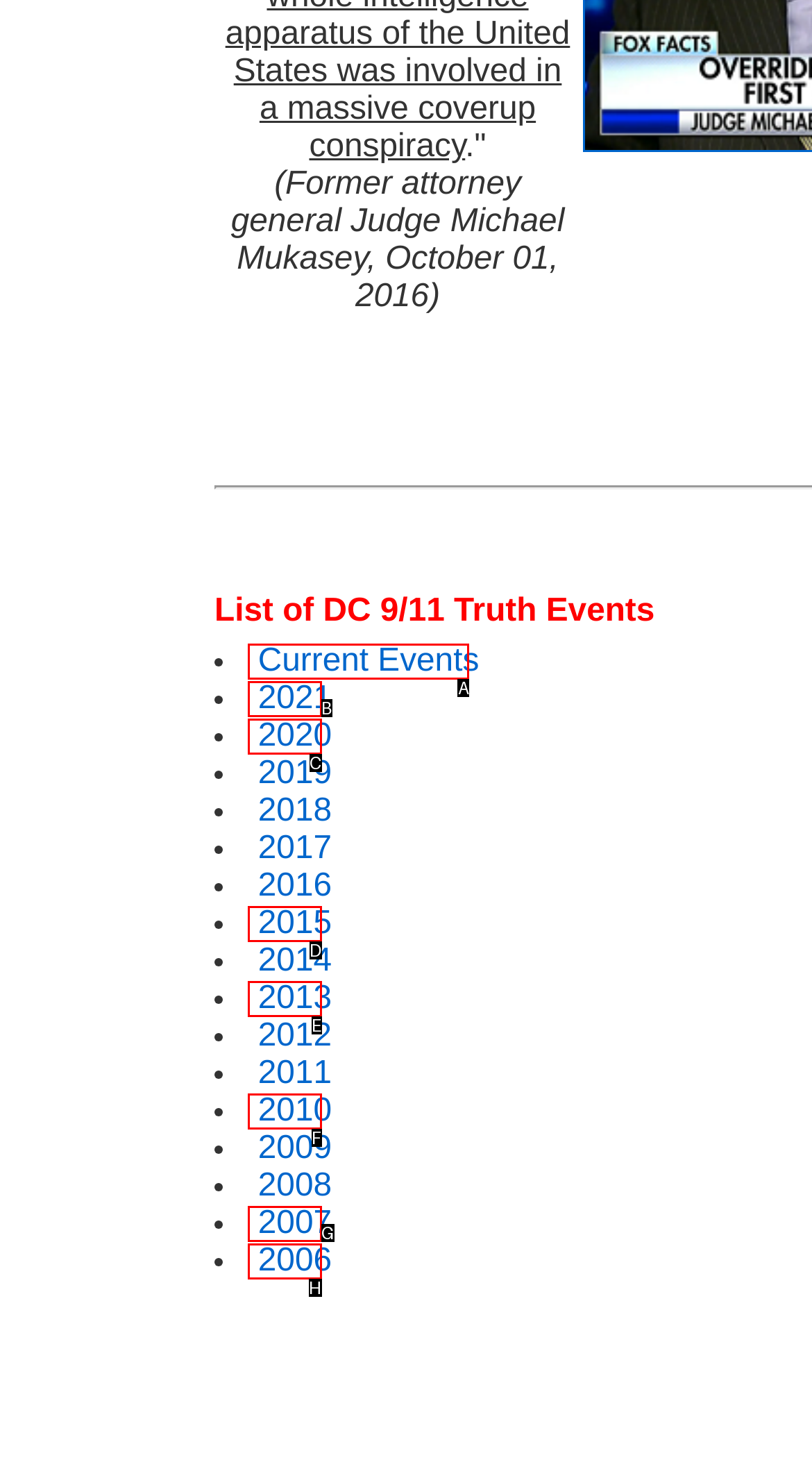Based on the description Current Events, identify the most suitable HTML element from the options. Provide your answer as the corresponding letter.

A